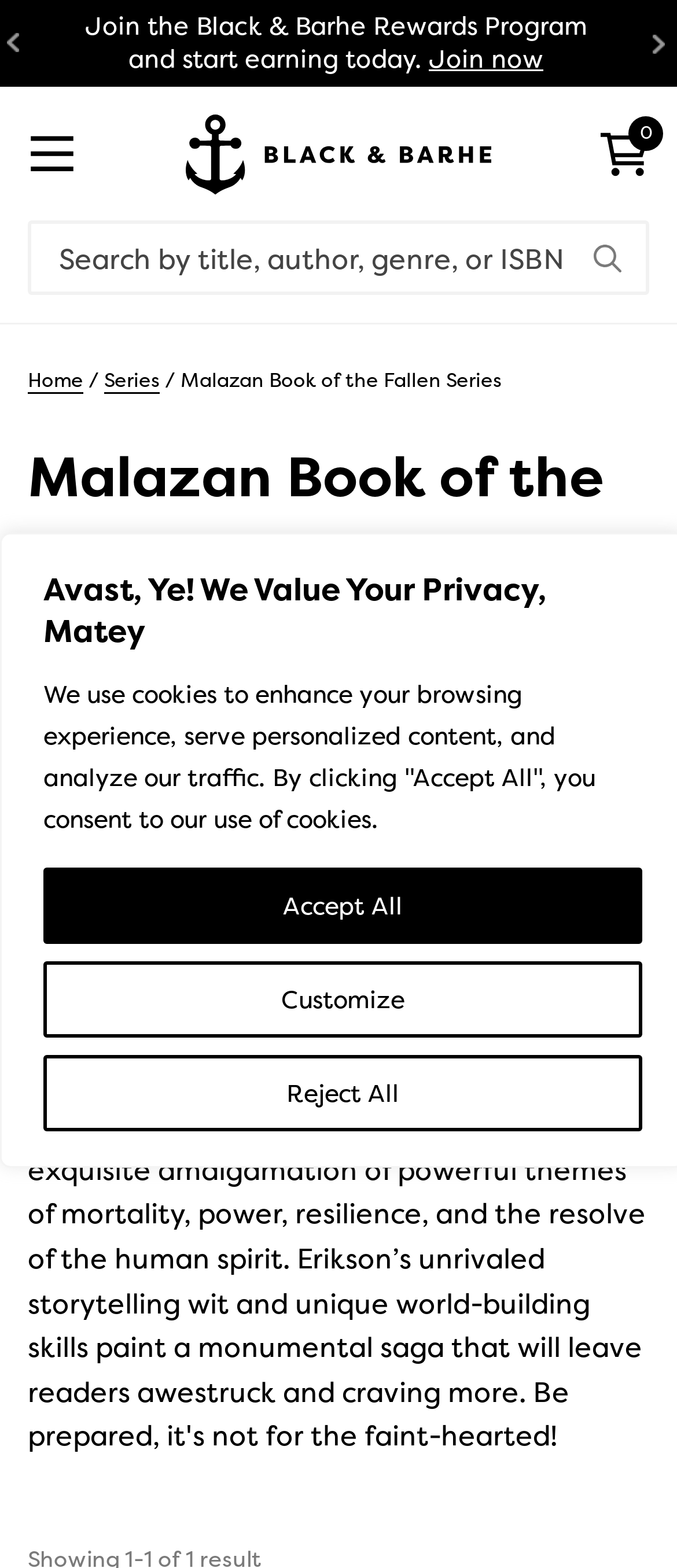Who is the author of the book series?
Give a one-word or short-phrase answer derived from the screenshot.

Steven Erikson